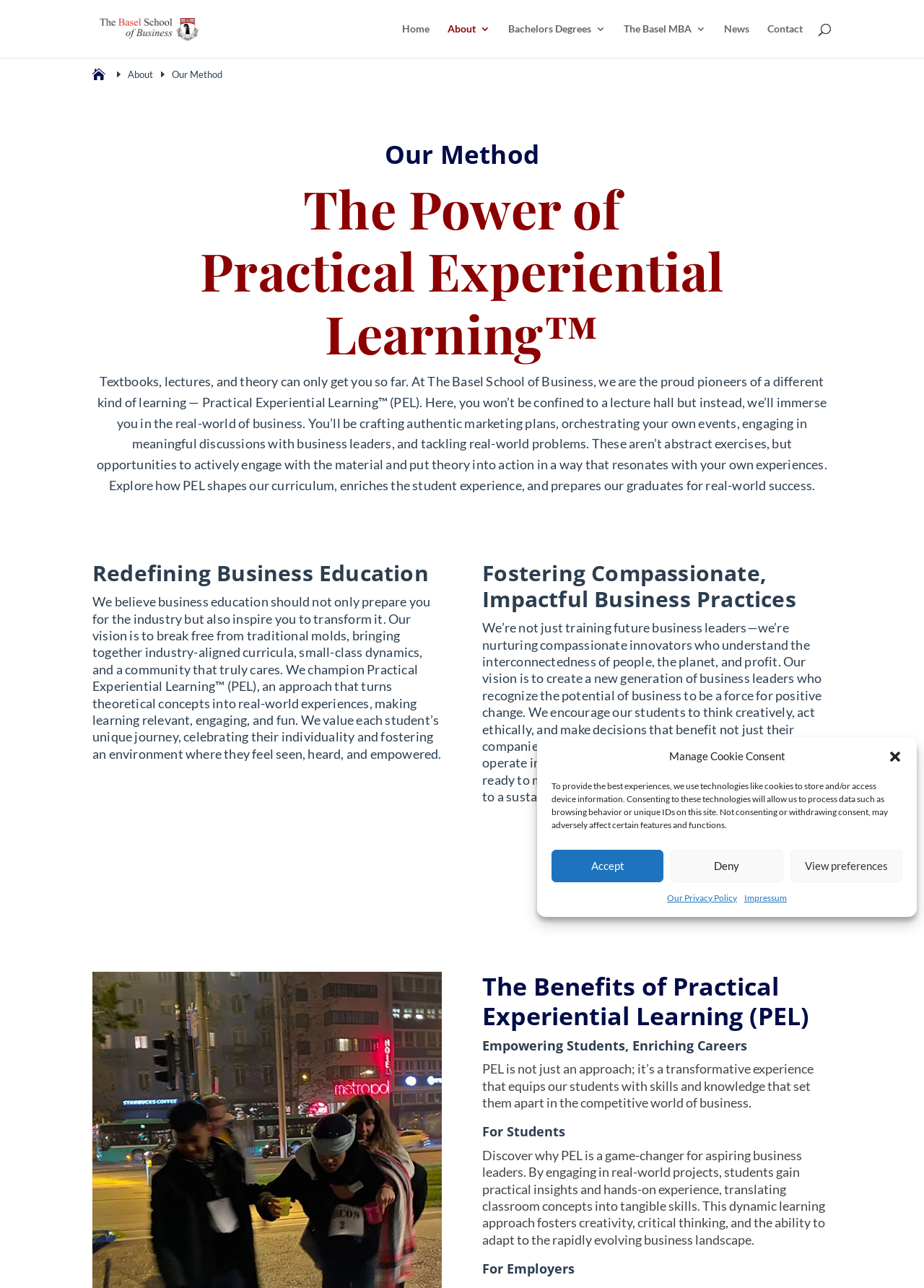Specify the bounding box coordinates of the area to click in order to execute this command: 'Go to Home page'. The coordinates should consist of four float numbers ranging from 0 to 1, and should be formatted as [left, top, right, bottom].

[0.435, 0.018, 0.465, 0.045]